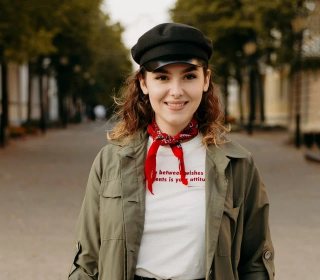What is the woman wearing around her neck?
Please provide a detailed answer to the question.

The caption states that the woman is wearing a striking red scarf tied around her neck, adding a pop of color to her outfit.